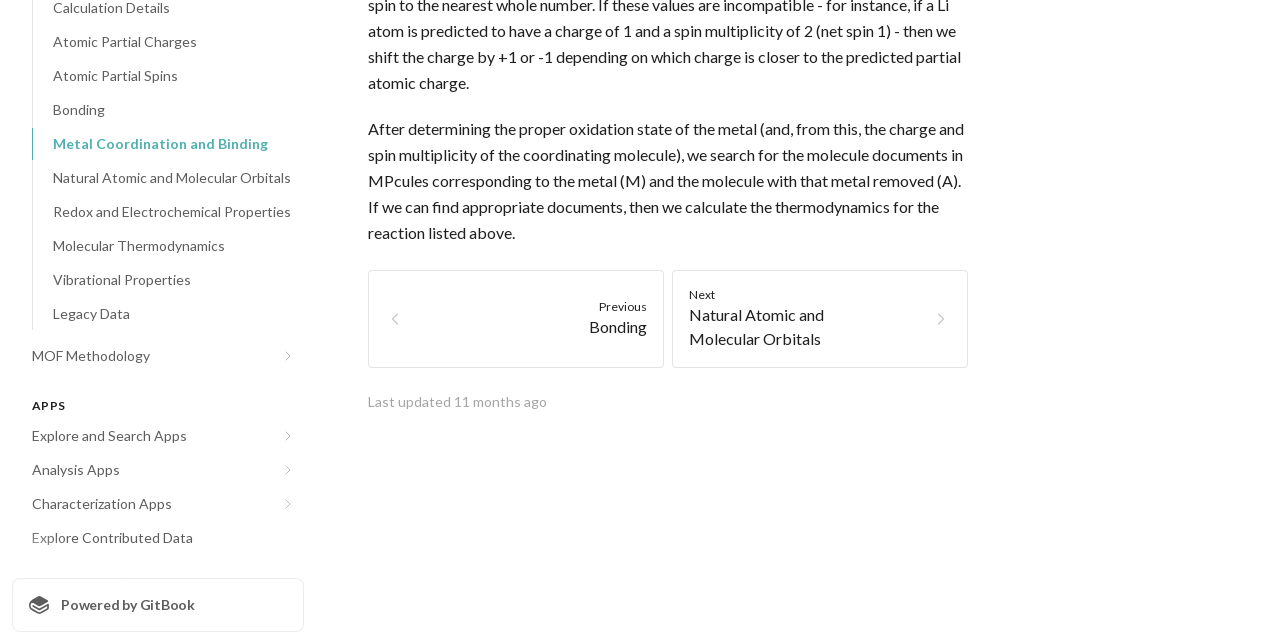Identify the bounding box for the given UI element using the description provided. Coordinates should be in the format (top-left x, top-left y, bottom-right x, bottom-right y) and must be between 0 and 1. Here is the description: Redox and Electrochemical Properties

[0.026, 0.306, 0.238, 0.356]